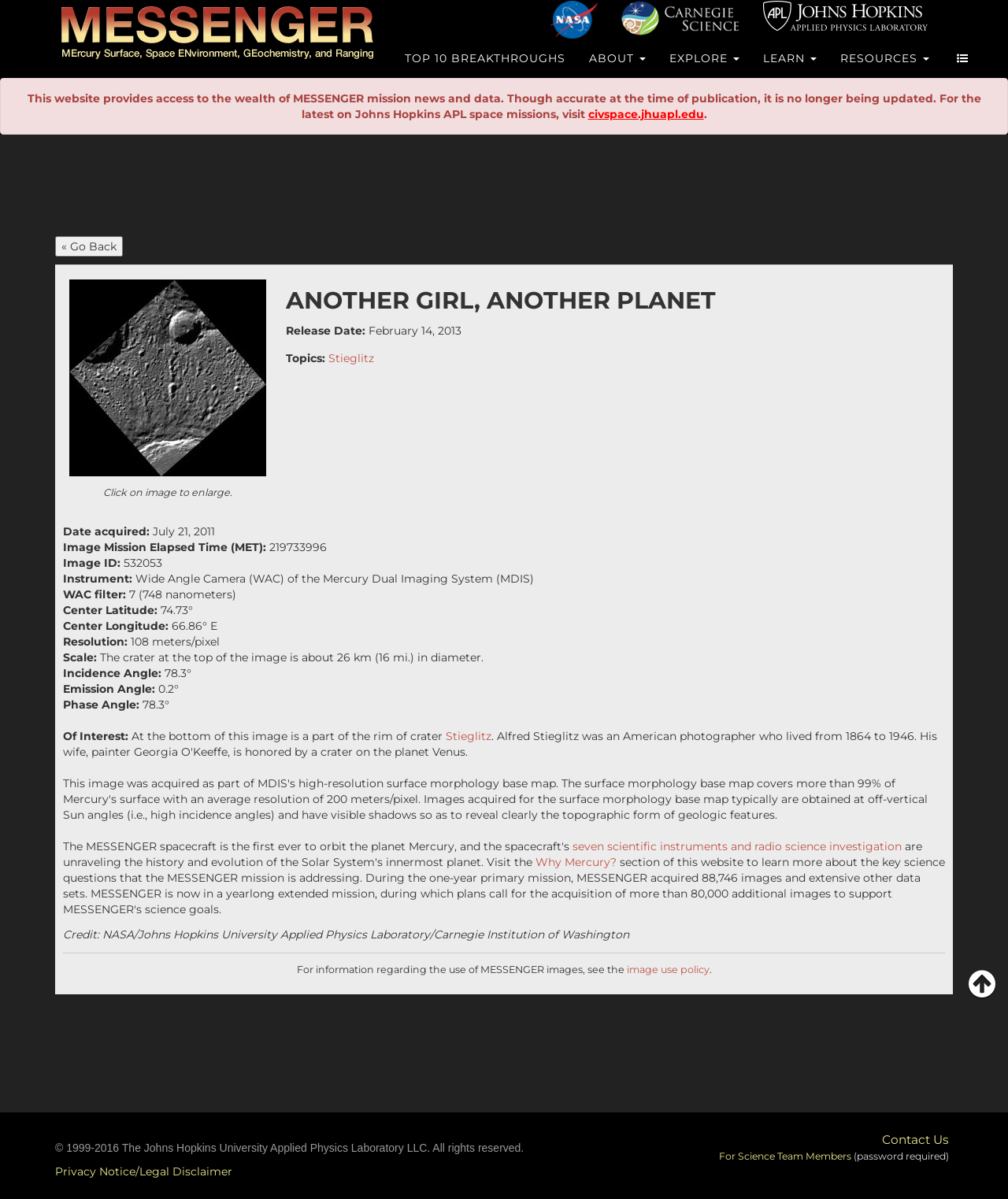Extract the bounding box of the UI element described as: "civspace.jhuapl.edu".

[0.583, 0.099, 0.698, 0.111]